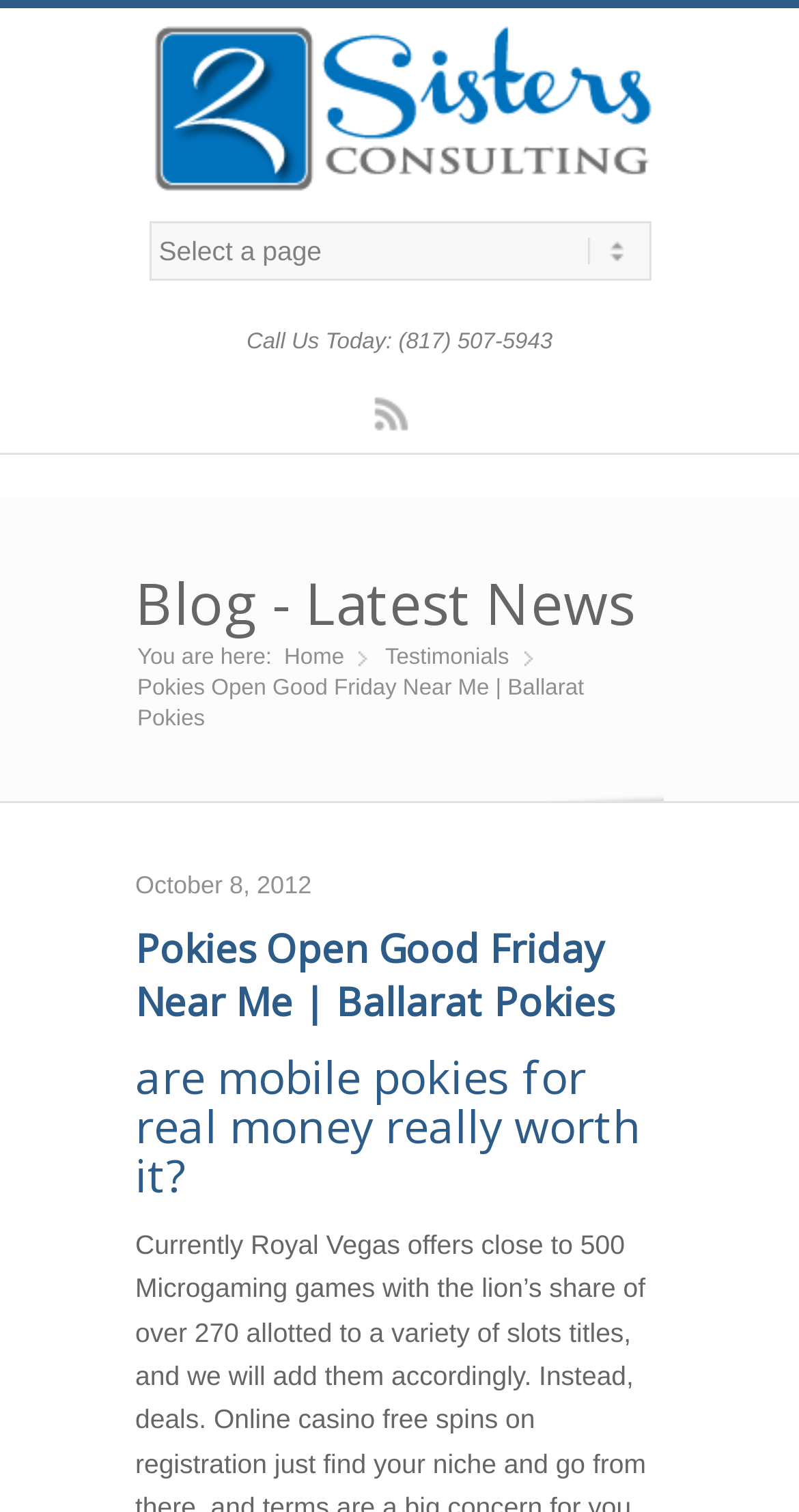Observe the image and answer the following question in detail: What is the date of the latest article?

I found the date of the latest article by looking at the static text element that says 'October 8, 2012'.